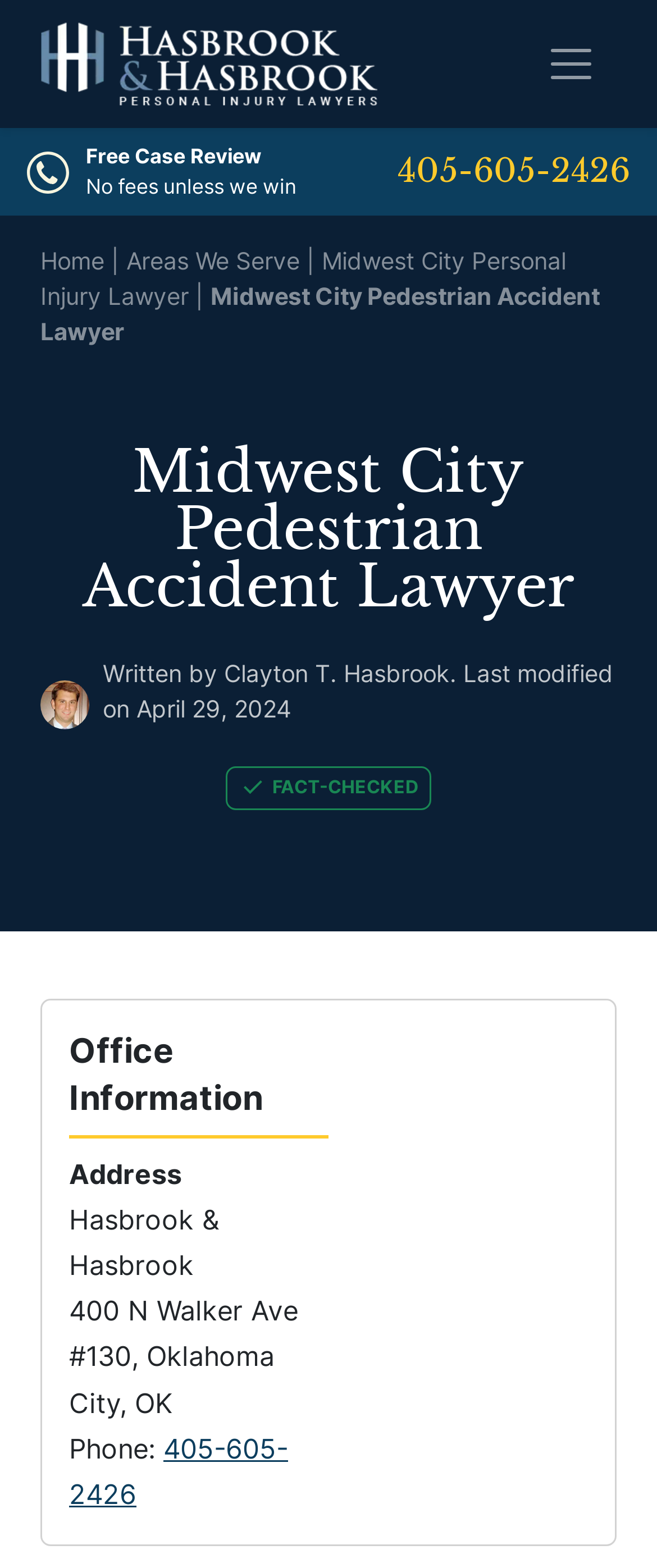What is the phone number of the law firm?
Please elaborate on the answer to the question with detailed information.

I found the phone number by looking at the office information section, where it says 'Phone:' followed by the phone number. I also saw the same phone number mentioned in the top banner of the webpage, which says 'Free Case Review No fees unless we win 405-605-2426'.